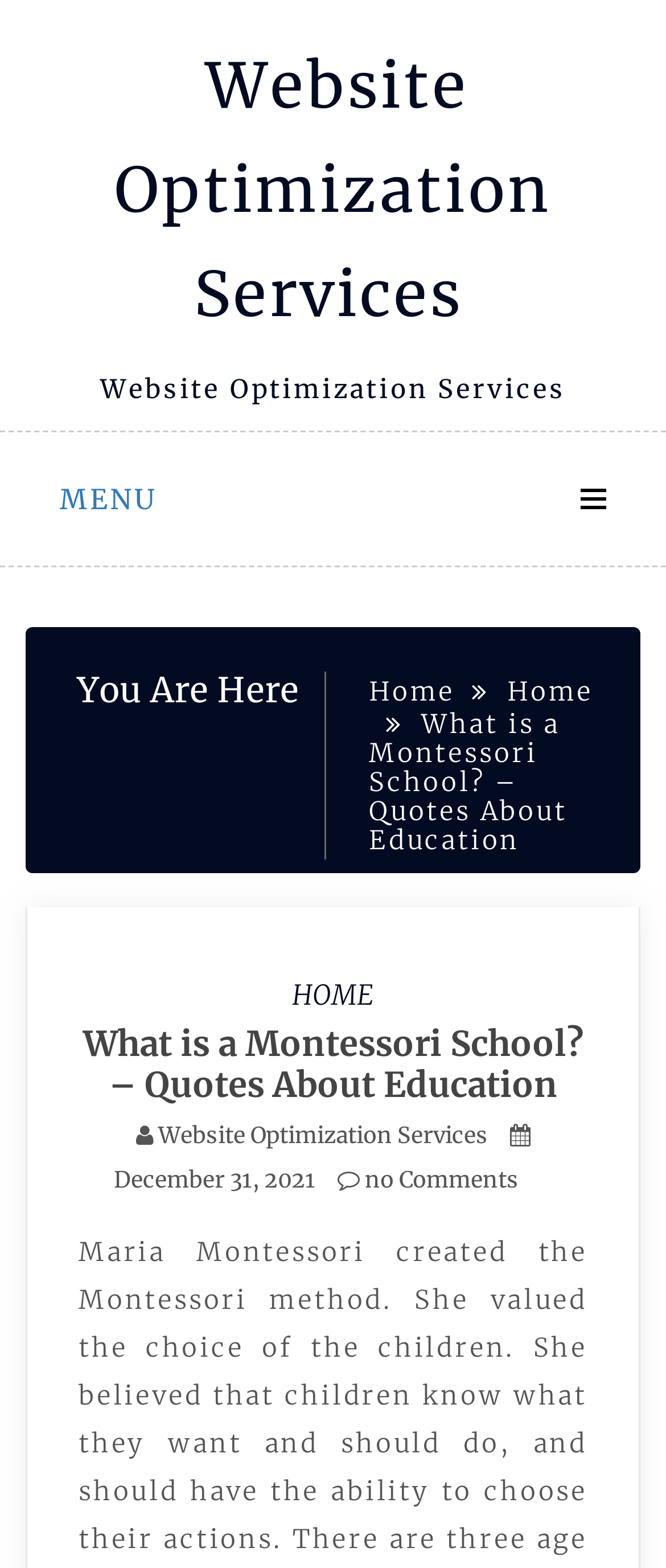Identify and extract the main heading of the webpage.

What is a Montessori School? – Quotes About Education